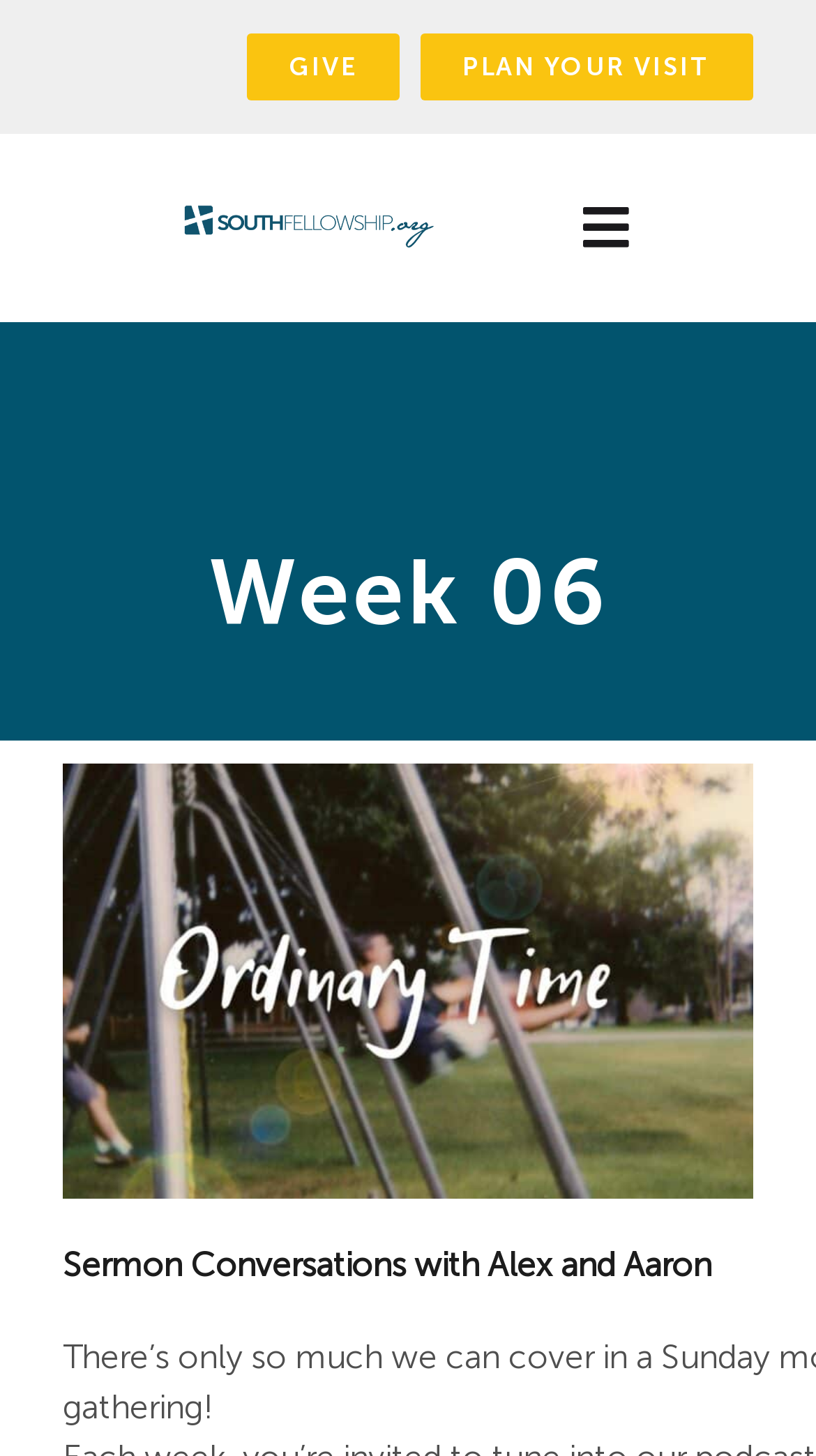Respond to the question below with a single word or phrase:
What is the topic of the sermon conversations?

Red Couch Theology